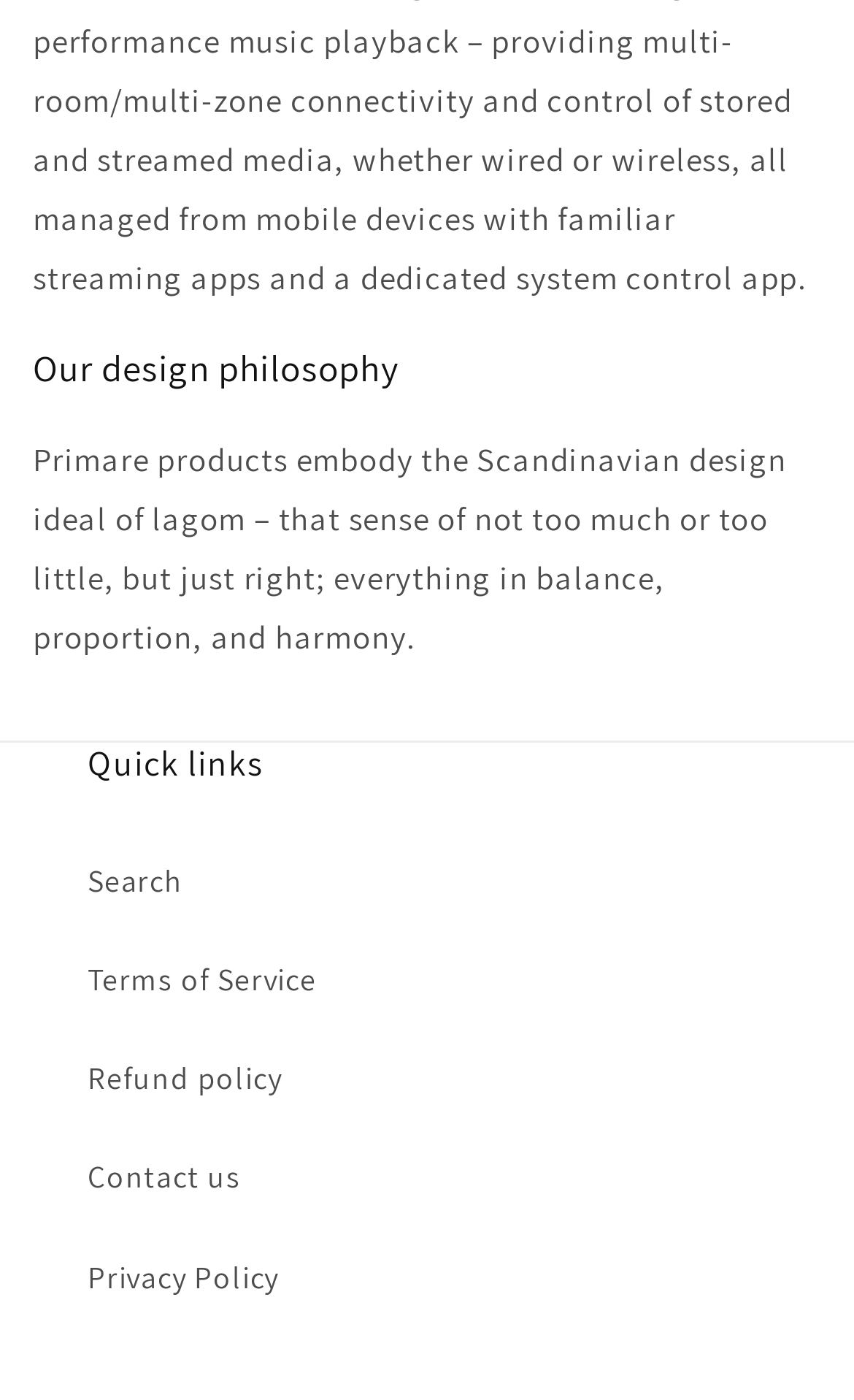Examine the screenshot and answer the question in as much detail as possible: How many paragraphs of text are there?

The webpage has two paragraphs of text: one with the heading 'Our design philosophy' and another with the 'Quick links' section.